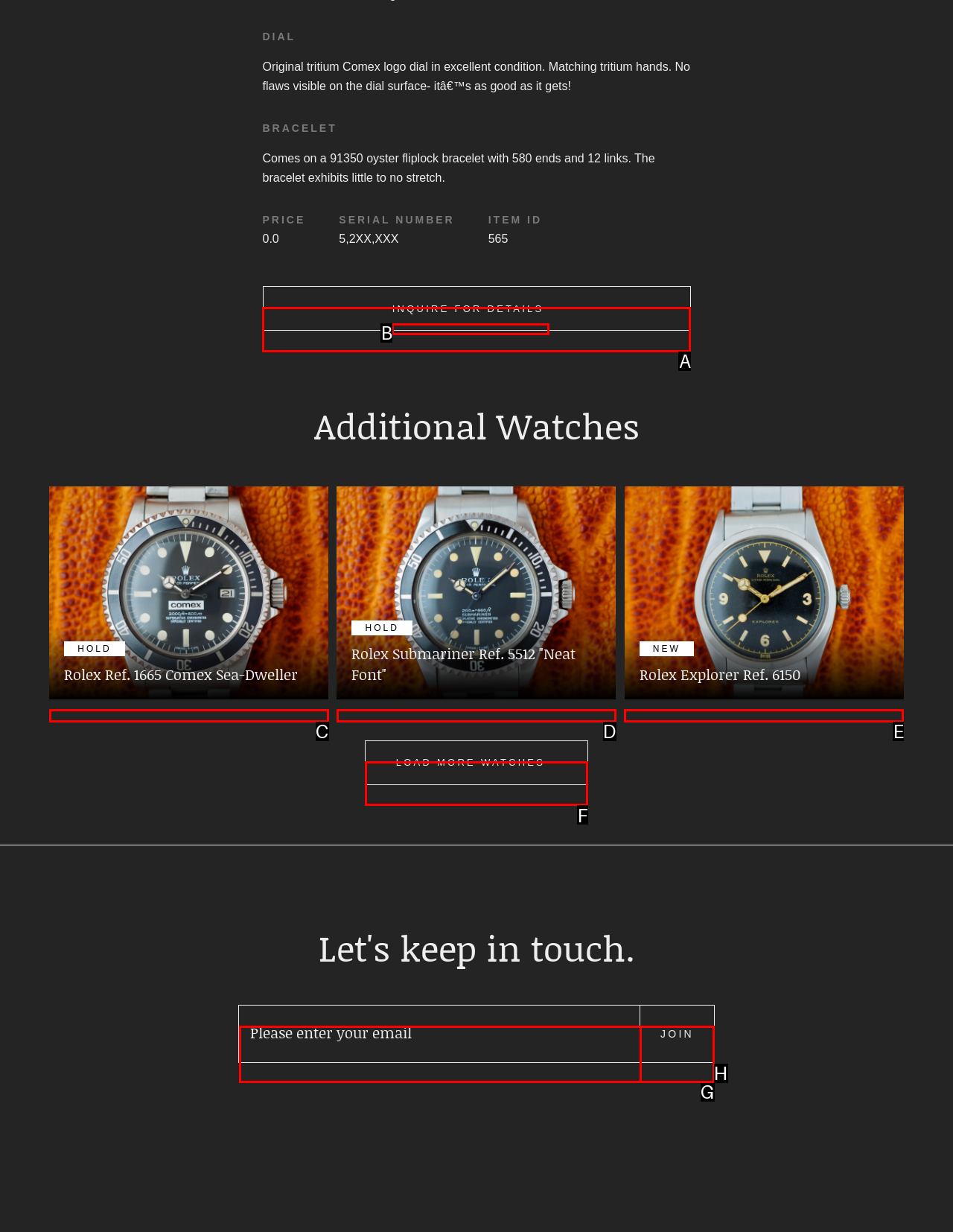Tell me which one HTML element I should click to complete this task: Load more watches Answer with the option's letter from the given choices directly.

F